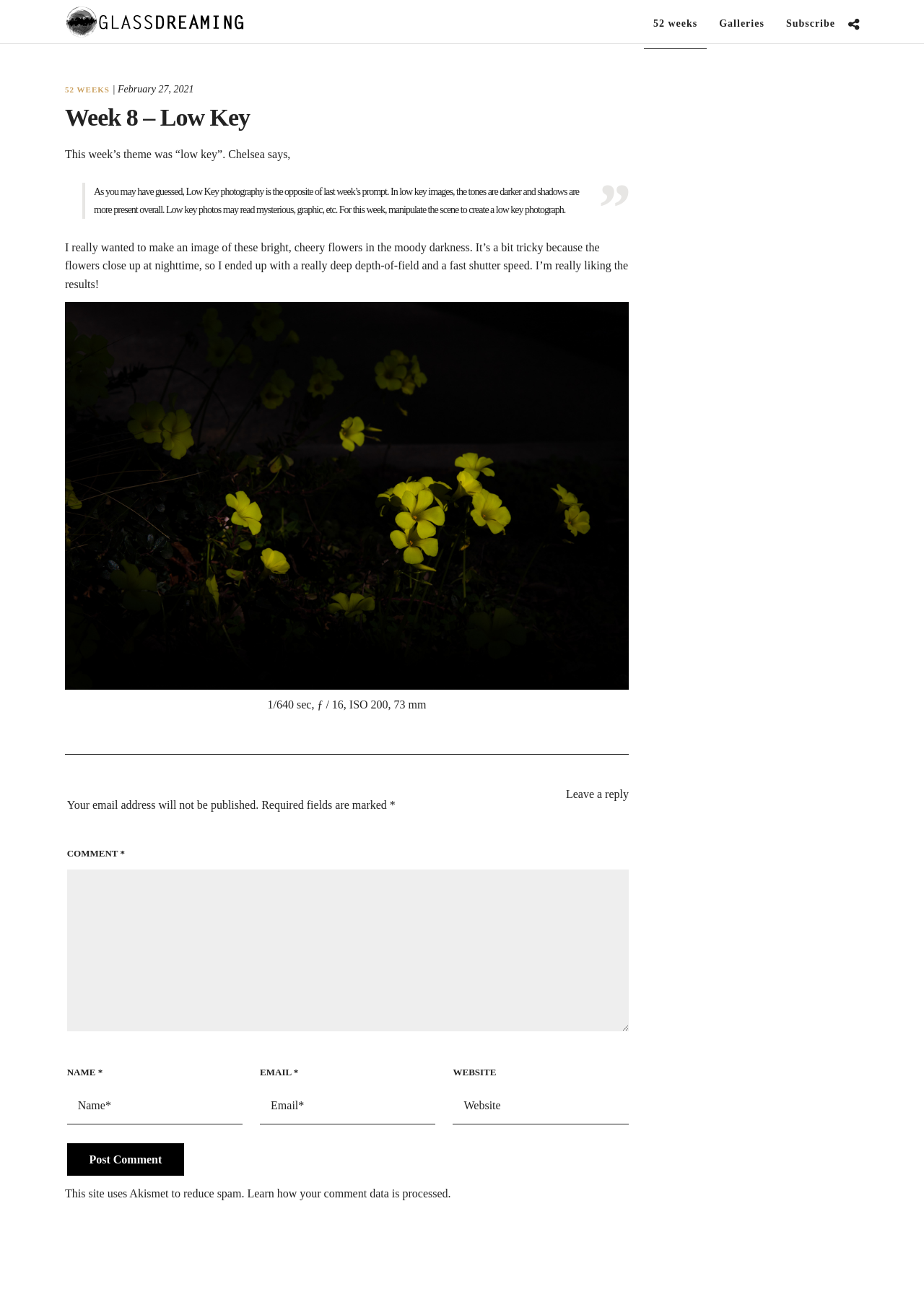Determine the bounding box coordinates of the target area to click to execute the following instruction: "View the image of the week."

[0.07, 0.233, 0.68, 0.534]